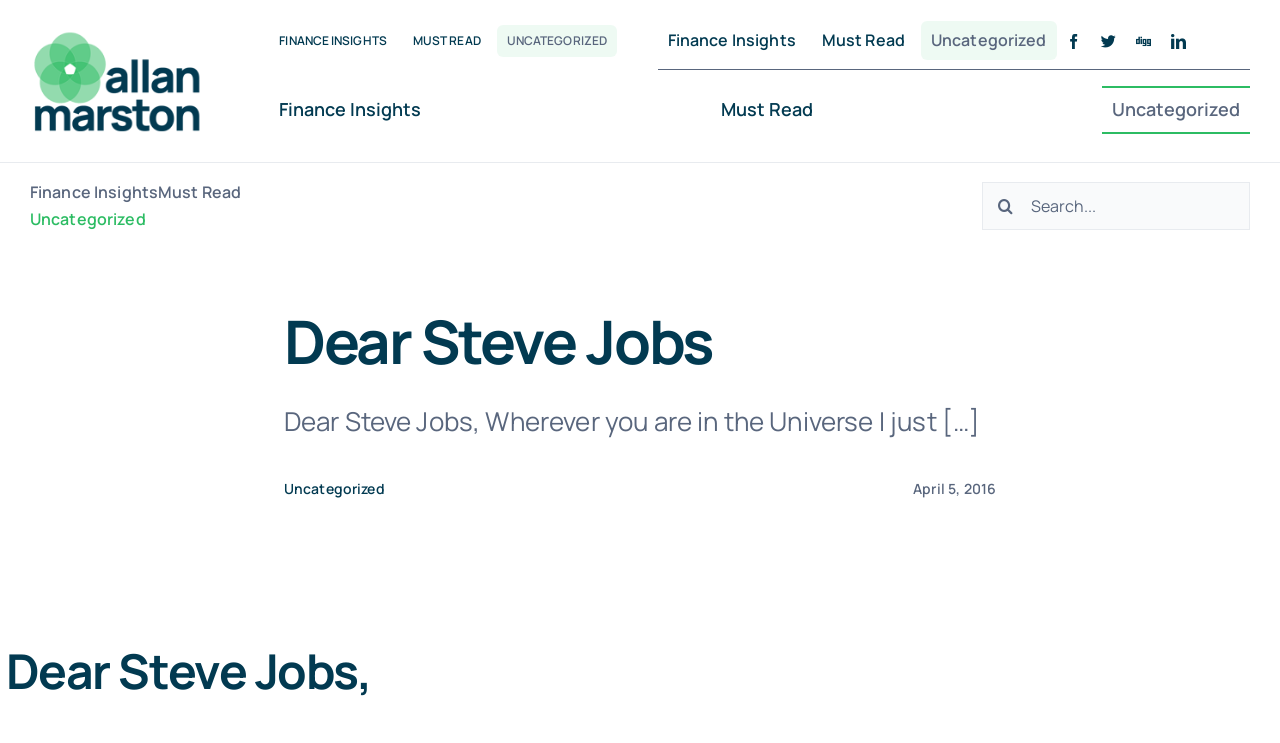Please identify the bounding box coordinates of the element's region that I should click in order to complete the following instruction: "View the article by Lethabo Ntsoane". The bounding box coordinates consist of four float numbers between 0 and 1, i.e., [left, top, right, bottom].

None